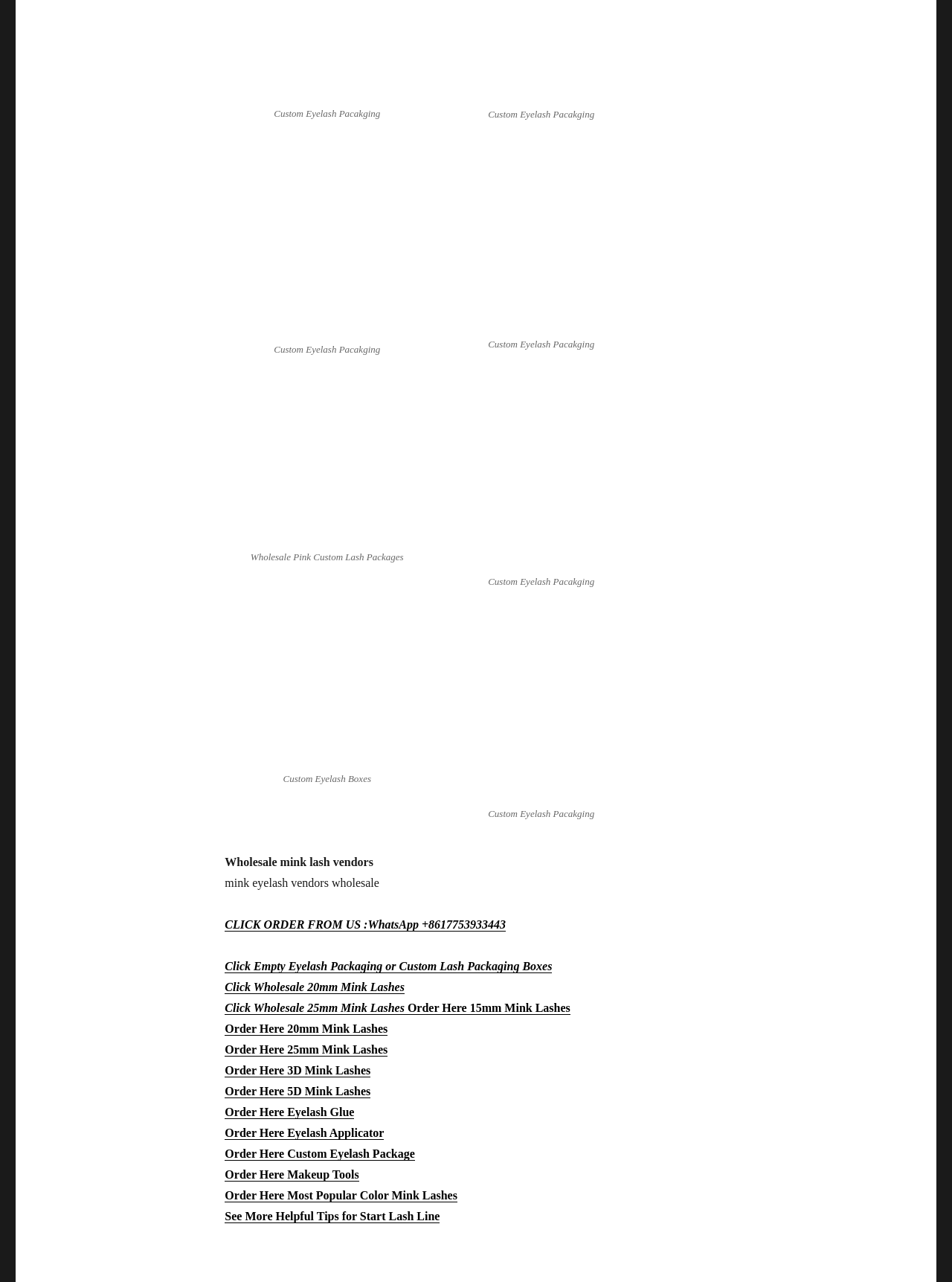Please identify the bounding box coordinates of the element that needs to be clicked to perform the following instruction: "Click Wholesale Diamond Custom Lash Packages".

[0.236, 0.103, 0.451, 0.262]